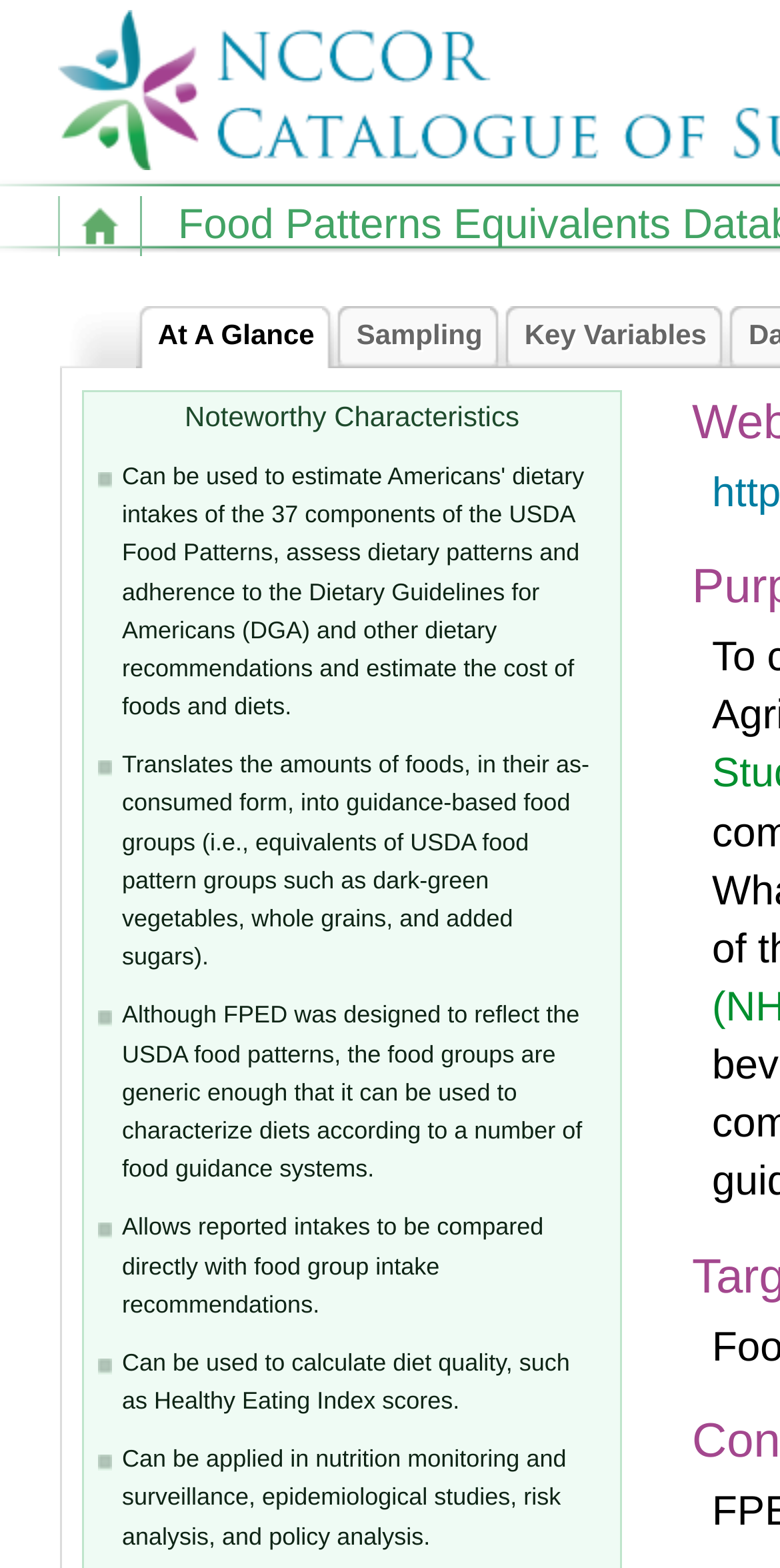Determine the bounding box coordinates for the HTML element described here: "Sampling".

[0.429, 0.191, 0.644, 0.235]